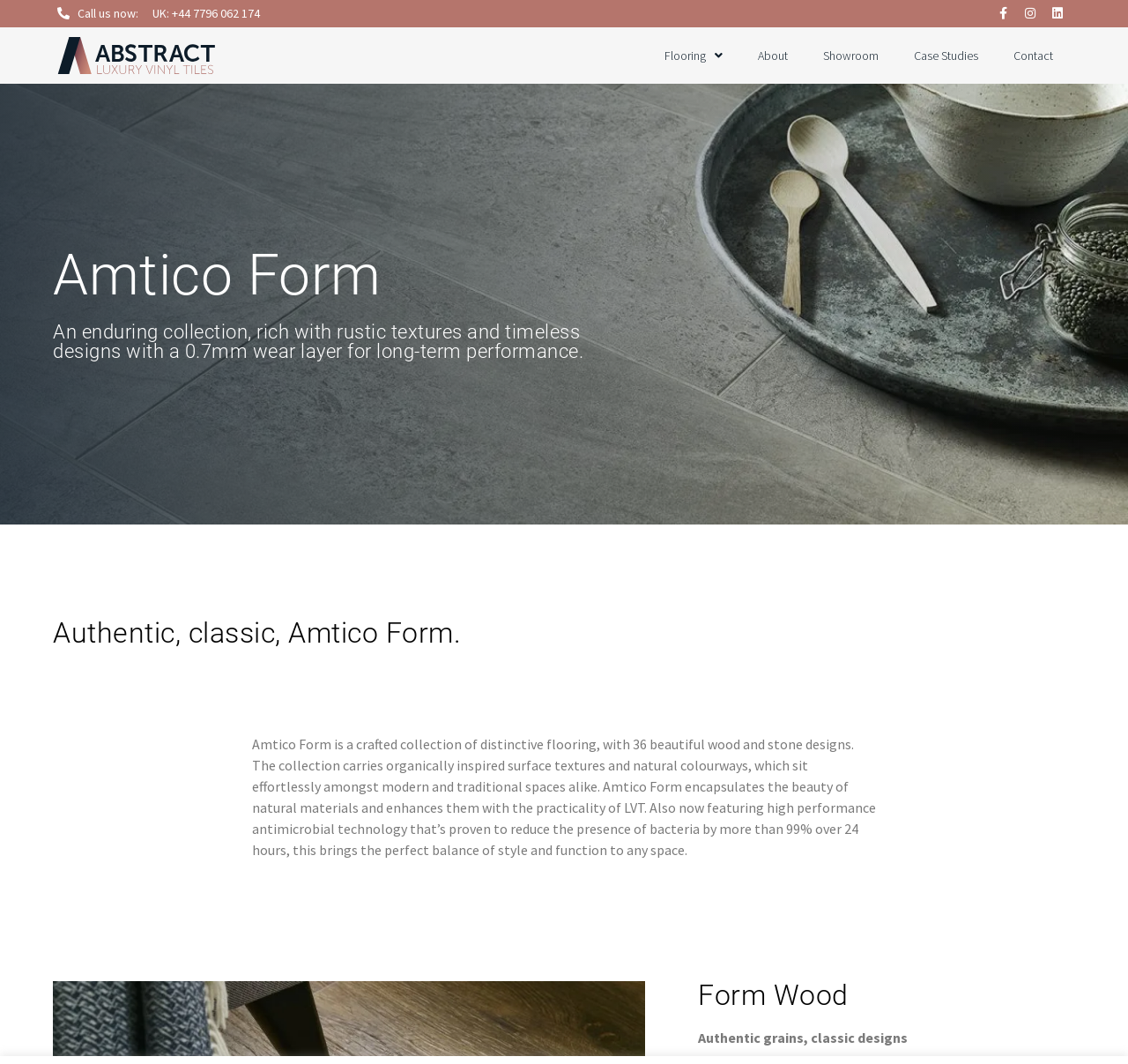What is the phone number to call?
Observe the image and answer the question with a one-word or short phrase response.

UK: +44 7796 062 174